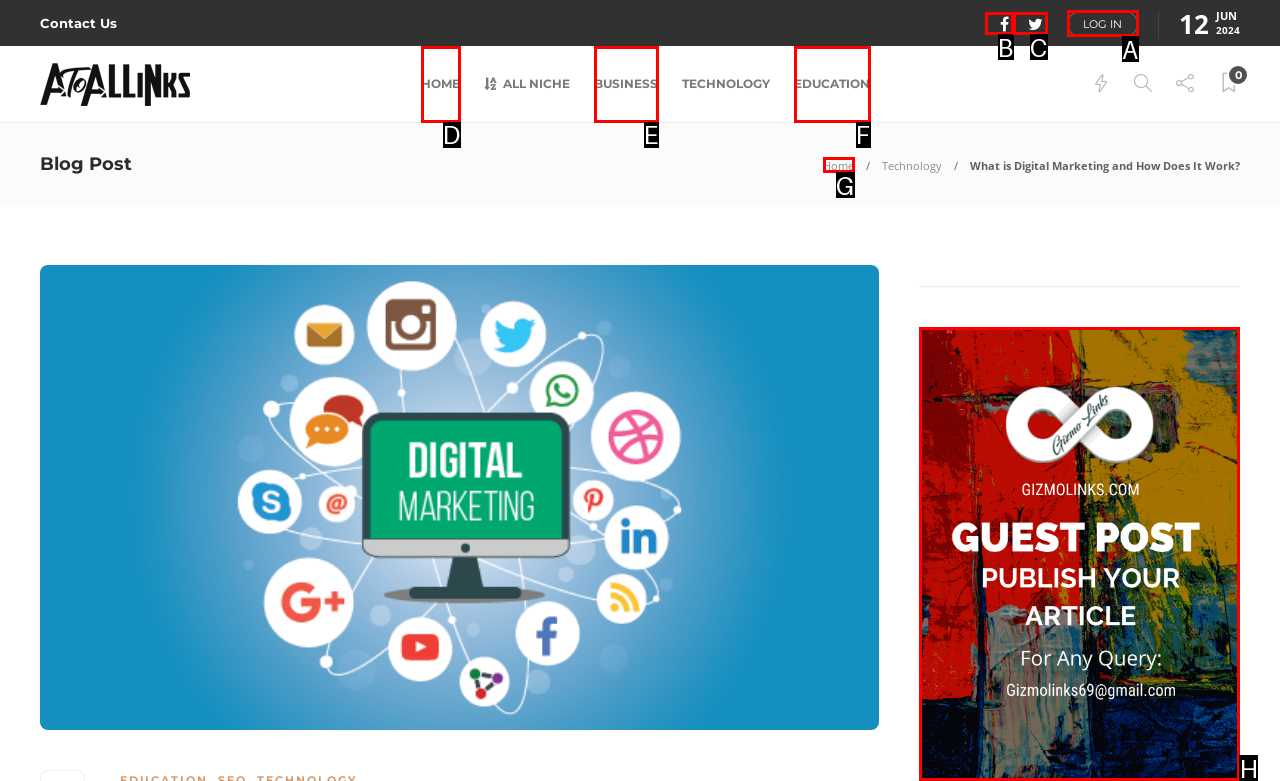From the options shown, which one fits the description: alt="https://www.gizmolinks.com/"? Respond with the appropriate letter.

H